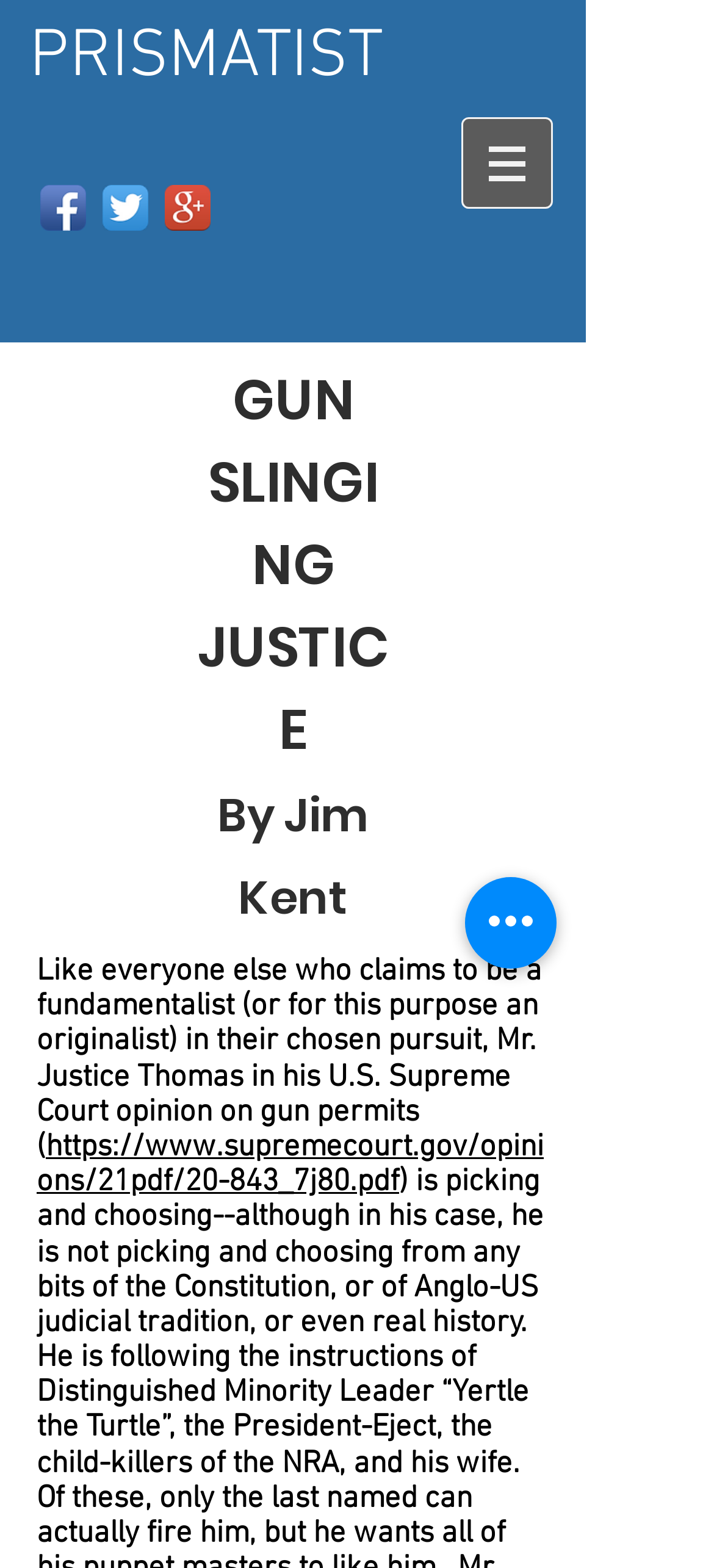Please provide a short answer using a single word or phrase for the question:
What is the URL of the Supreme Court opinion on gun permits?

https://www.supremecourt.gov/opinions/21pdf/20-843_7j80.pdf